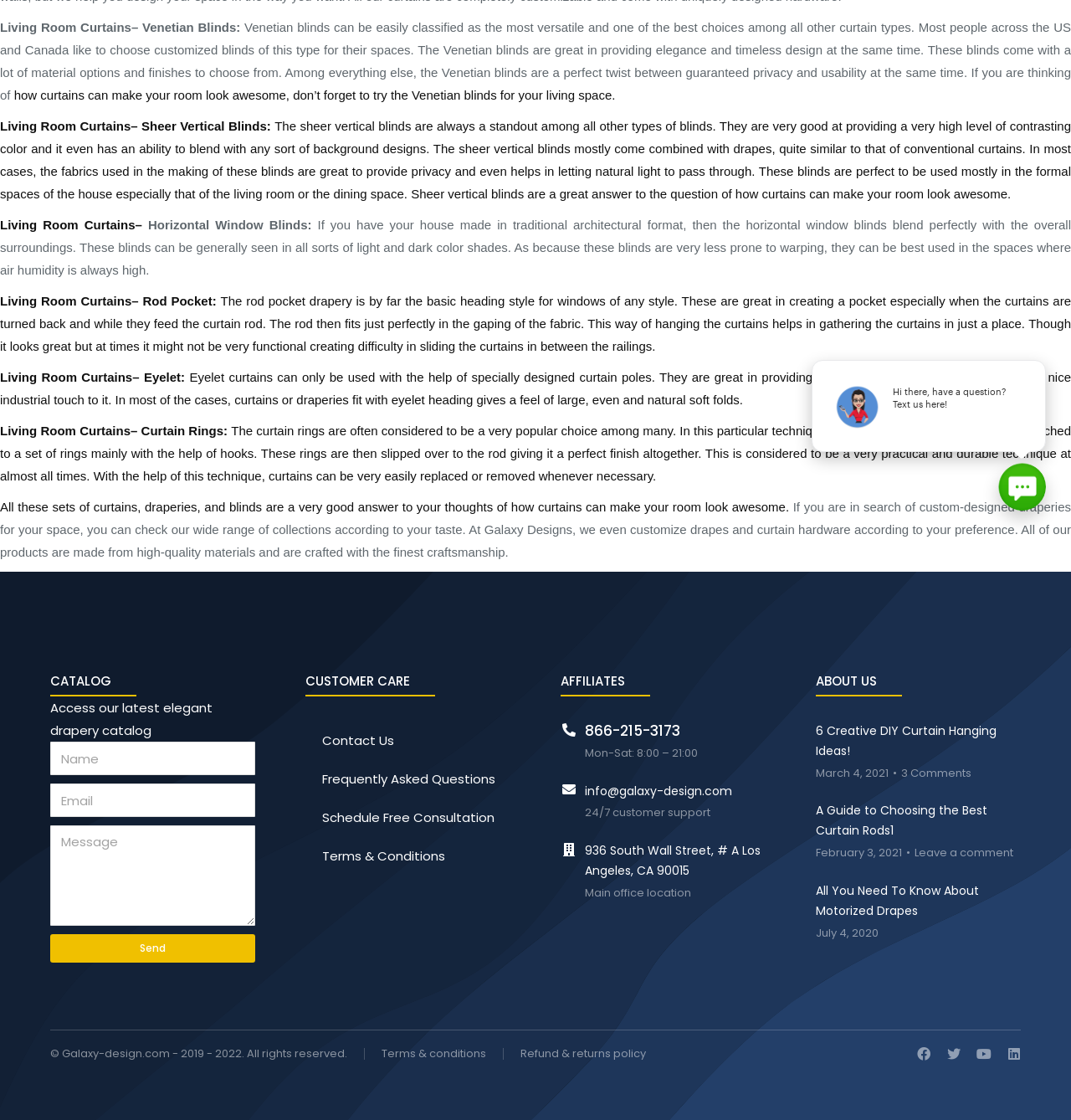Find the coordinates for the bounding box of the element with this description: "Frequently Asked Questions".

[0.285, 0.679, 0.478, 0.713]